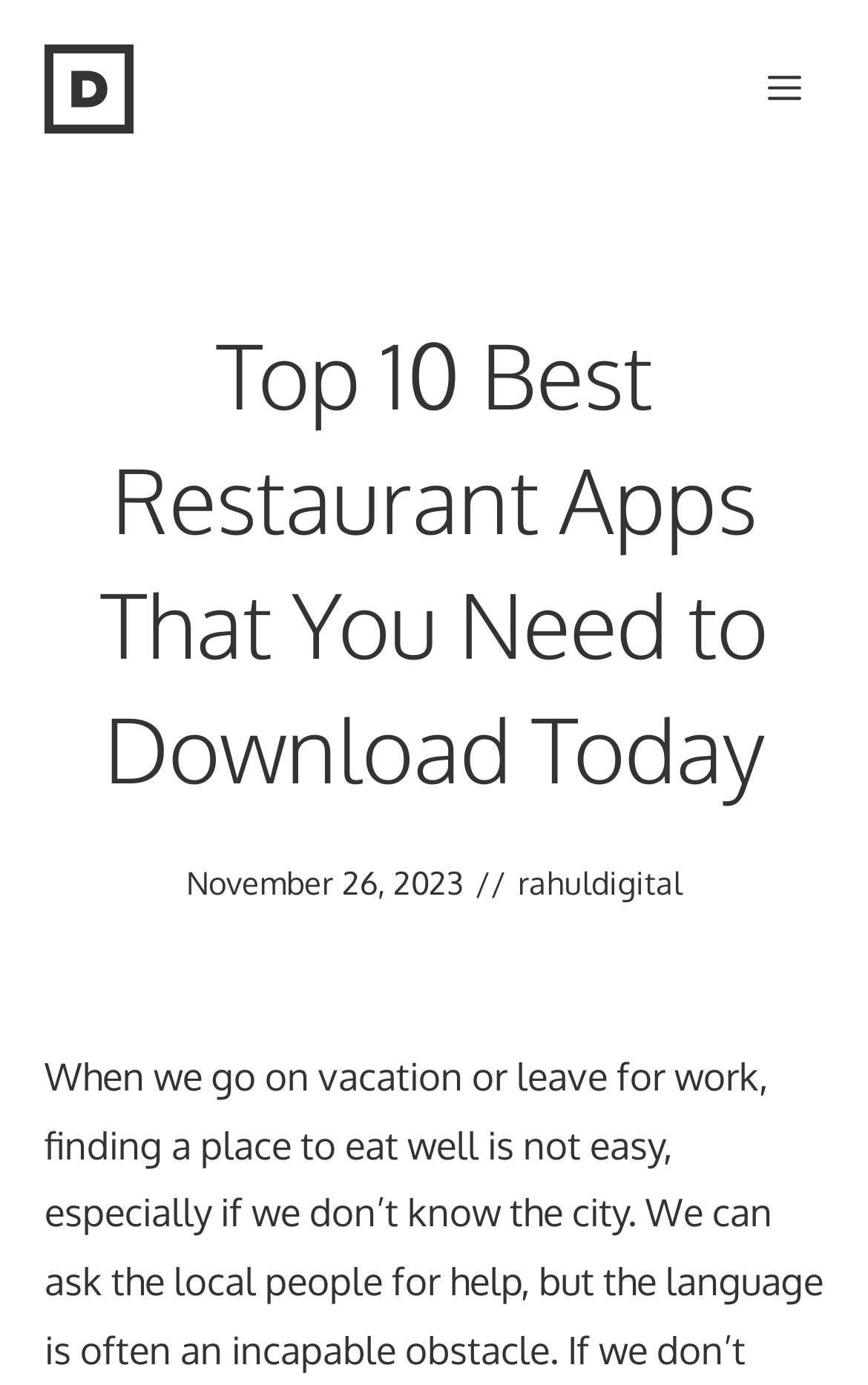What is the text of the webpage's headline?

Top 10 Best Restaurant Apps That You Need to Download Today